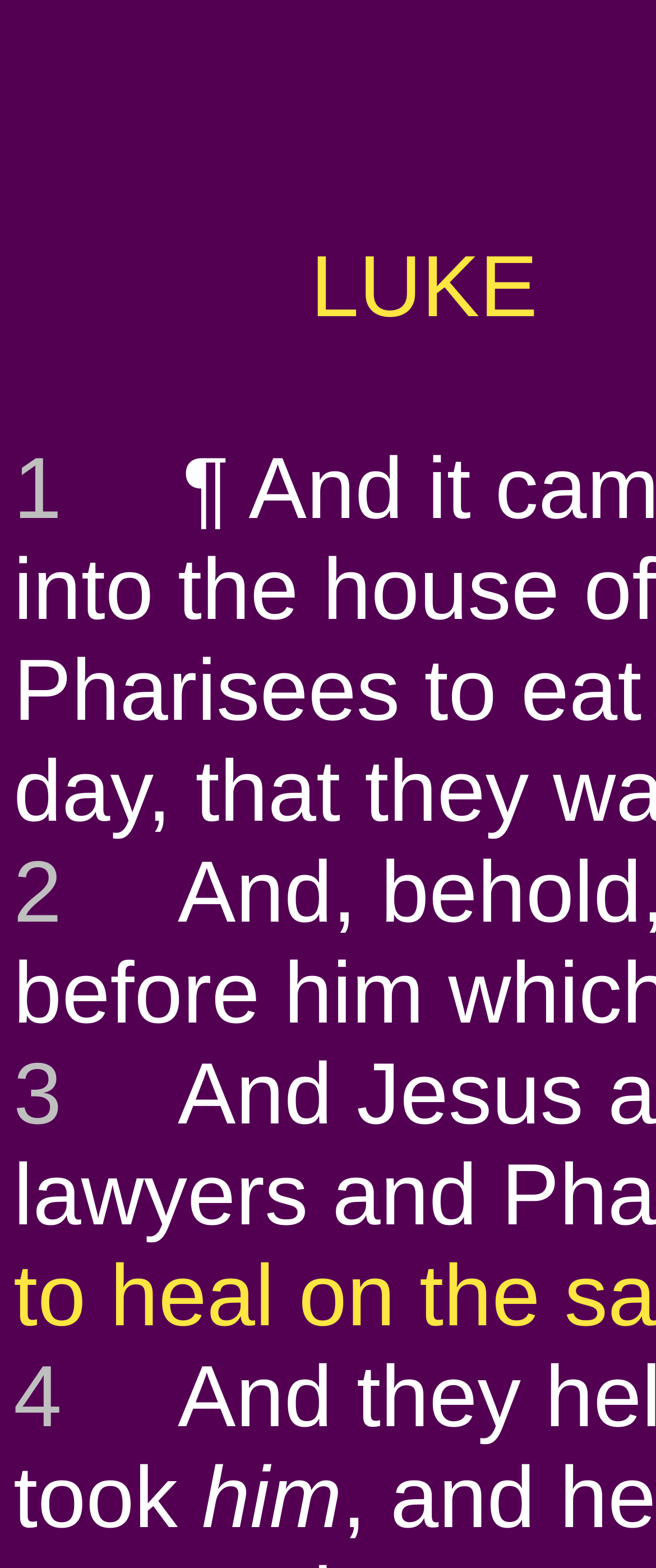Ascertain the bounding box coordinates for the UI element detailed here: "aria-label="Davids Restaurant" title="Davids Restaurant"". The coordinates should be provided as [left, top, right, bottom] with each value being a float between 0 and 1.

None